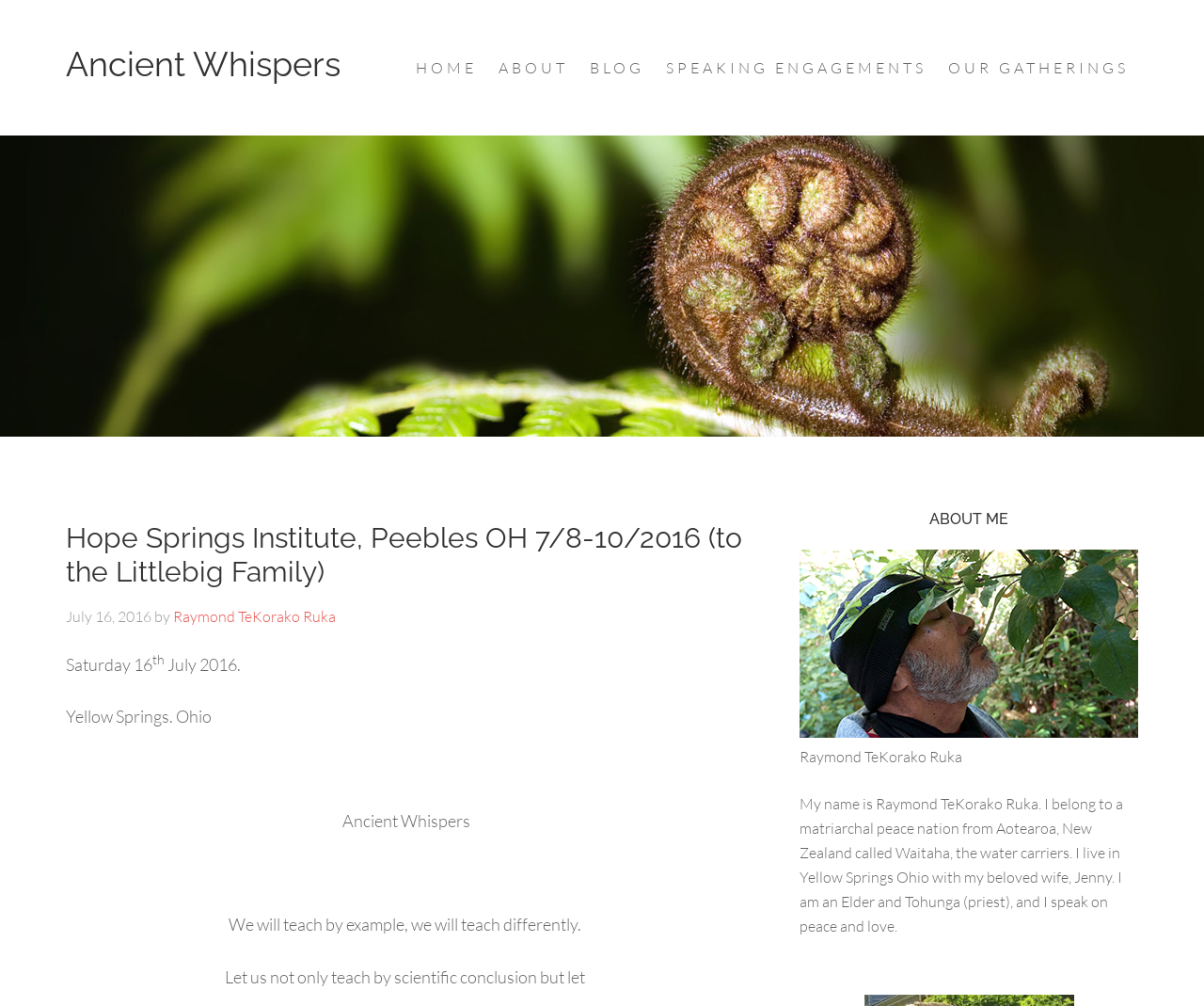Provide the bounding box coordinates in the format (top-left x, top-left y, bottom-right x, bottom-right y). All values are floating point numbers between 0 and 1. Determine the bounding box coordinate of the UI element described as: Raymond TeKorako Ruka

[0.144, 0.603, 0.279, 0.622]